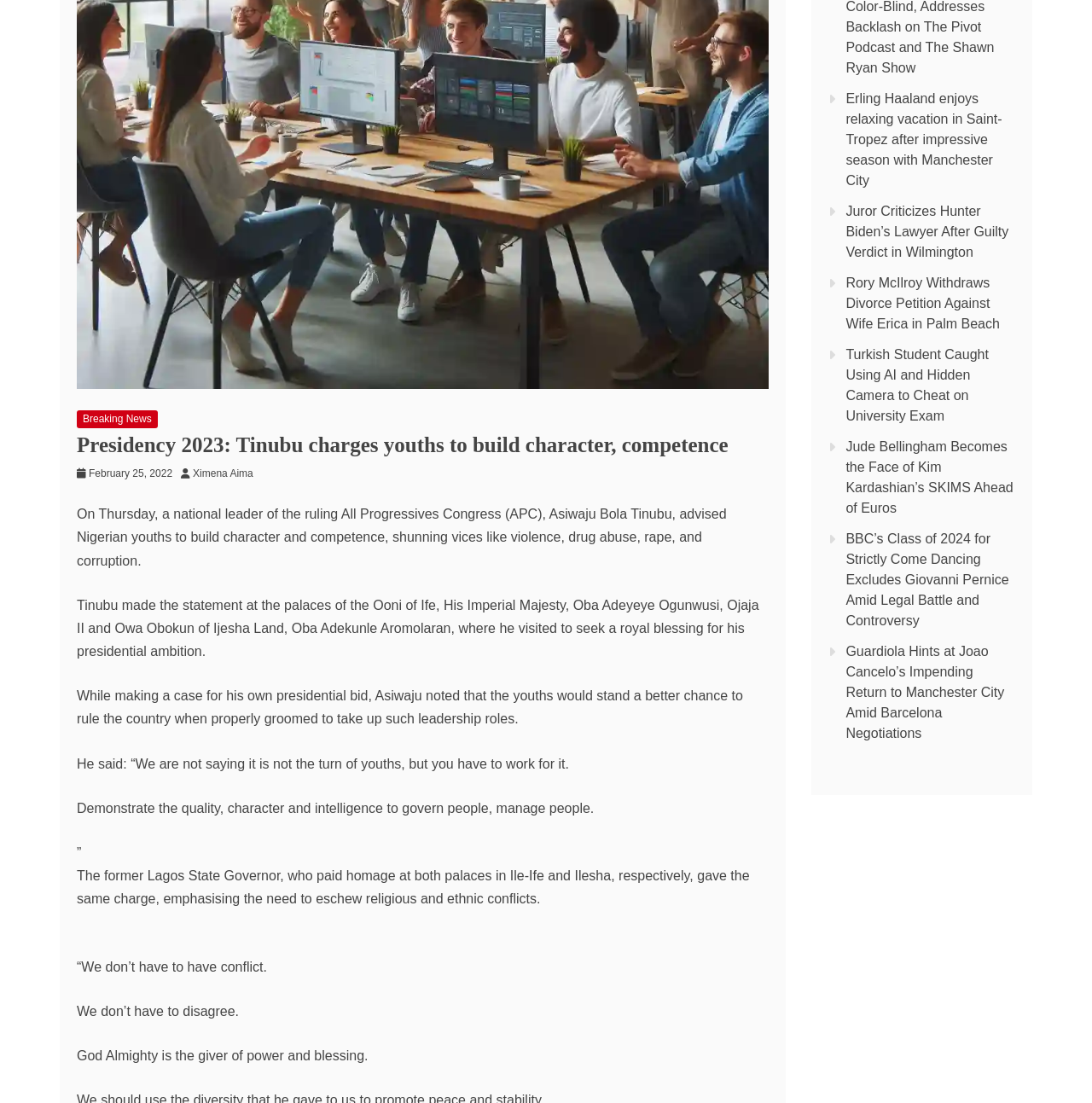Find the bounding box coordinates for the element described here: "Breaking News".

[0.07, 0.372, 0.144, 0.388]